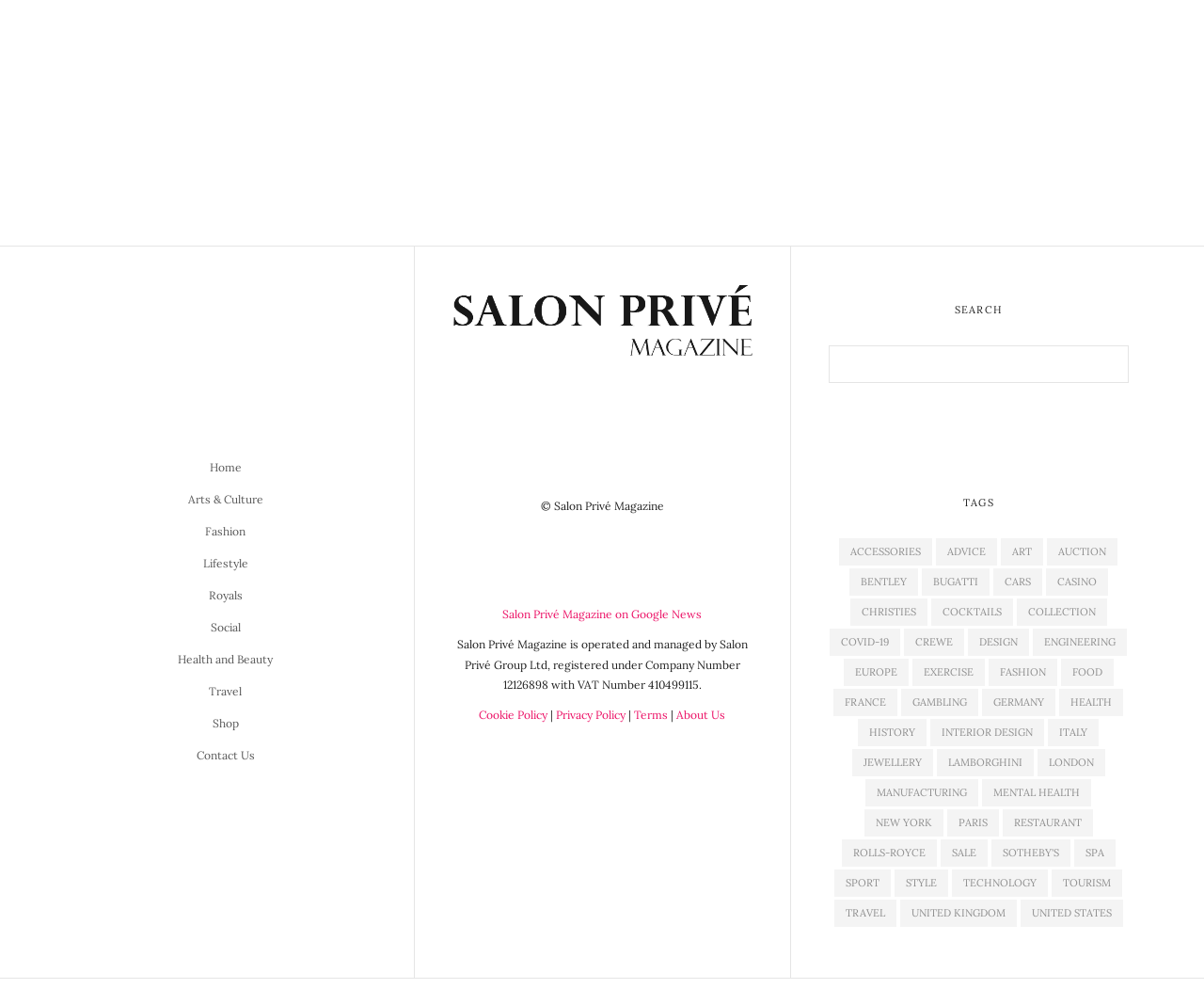Pinpoint the bounding box coordinates of the element that must be clicked to accomplish the following instruction: "Click on the 'About Us' link". The coordinates should be in the format of four float numbers between 0 and 1, i.e., [left, top, right, bottom].

[0.562, 0.716, 0.603, 0.73]